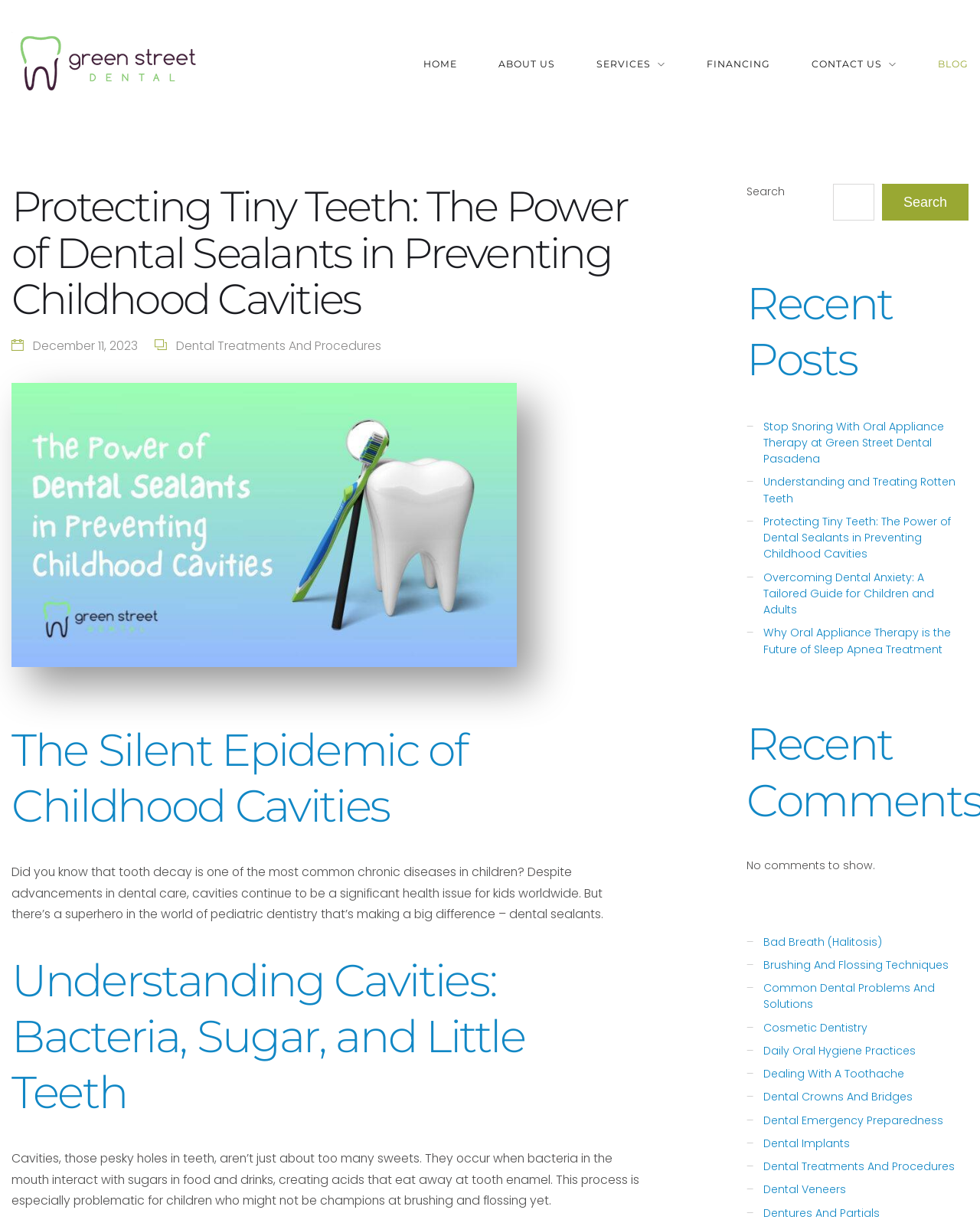Respond to the question below with a single word or phrase:
How many recent posts are listed?

5